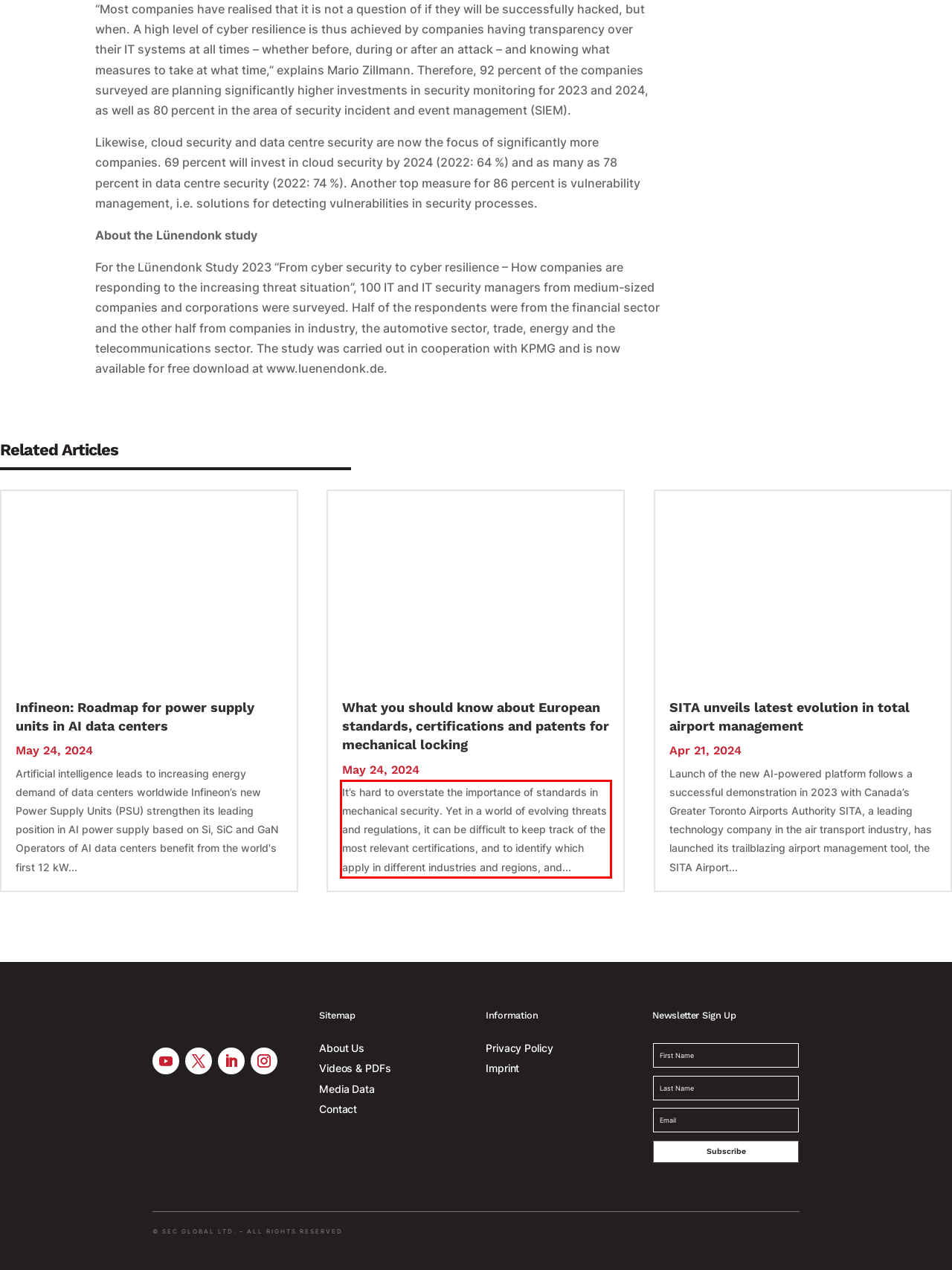Identify and extract the text within the red rectangle in the screenshot of the webpage.

It’s hard to overstate the importance of standards in mechanical security. Yet in a world of evolving threats and regulations, it can be difficult to keep track of the most relevant certifications, and to identify which apply in different industries and regions, and...